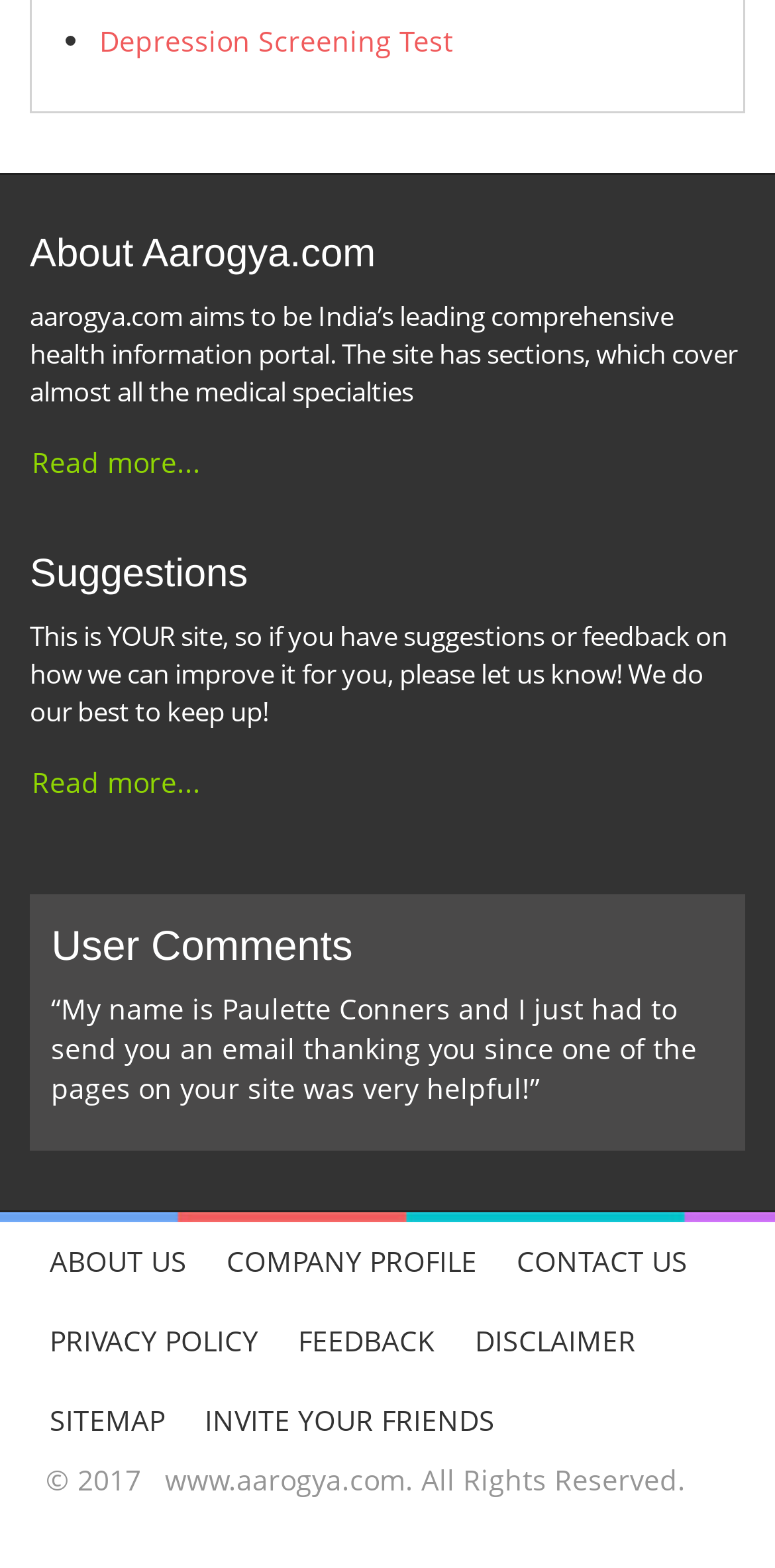Please indicate the bounding box coordinates for the clickable area to complete the following task: "Visit the website's homepage". The coordinates should be specified as four float numbers between 0 and 1, i.e., [left, top, right, bottom].

[0.192, 0.932, 0.523, 0.956]